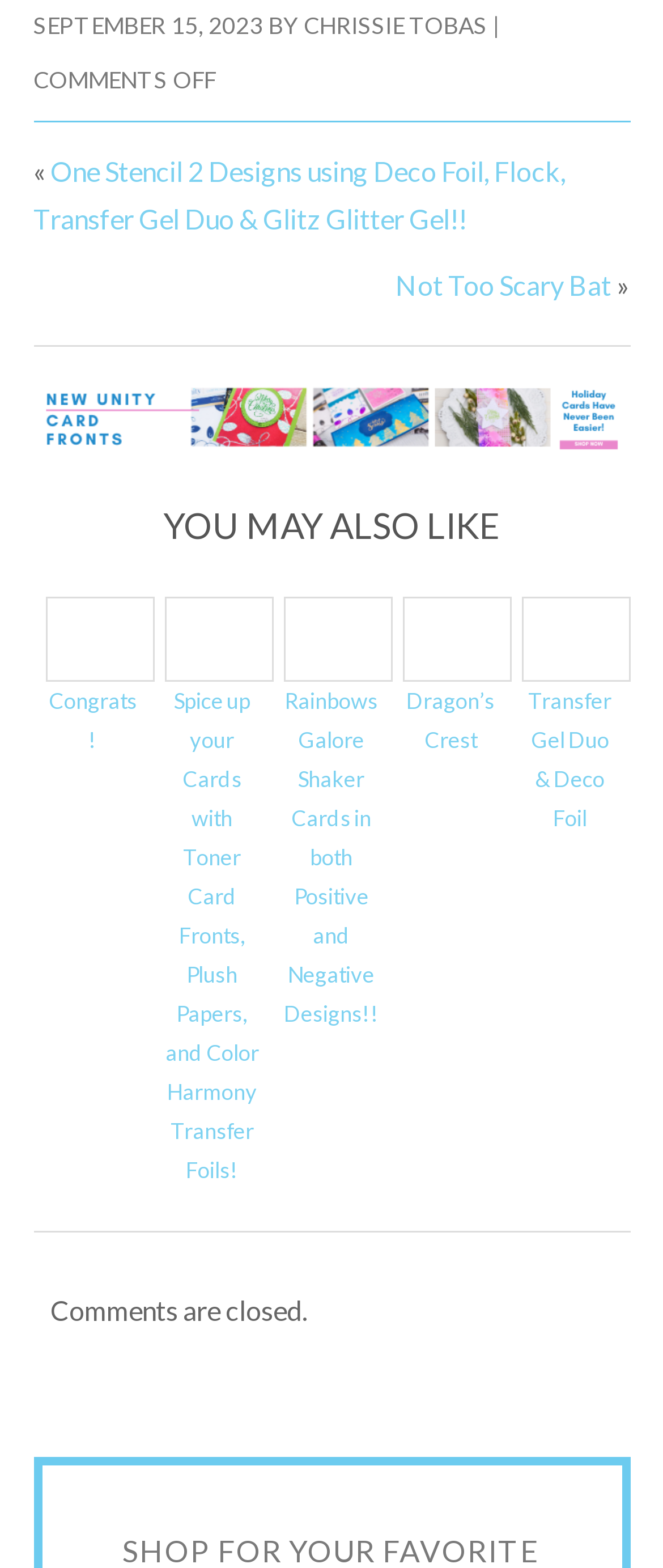Give a one-word or short phrase answer to this question: 
What is the date of the article?

SEPTEMBER 15, 2023